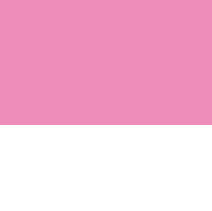What message does the flag convey?
Based on the image, give a concise answer in the form of a single word or short phrase.

unity and diversity